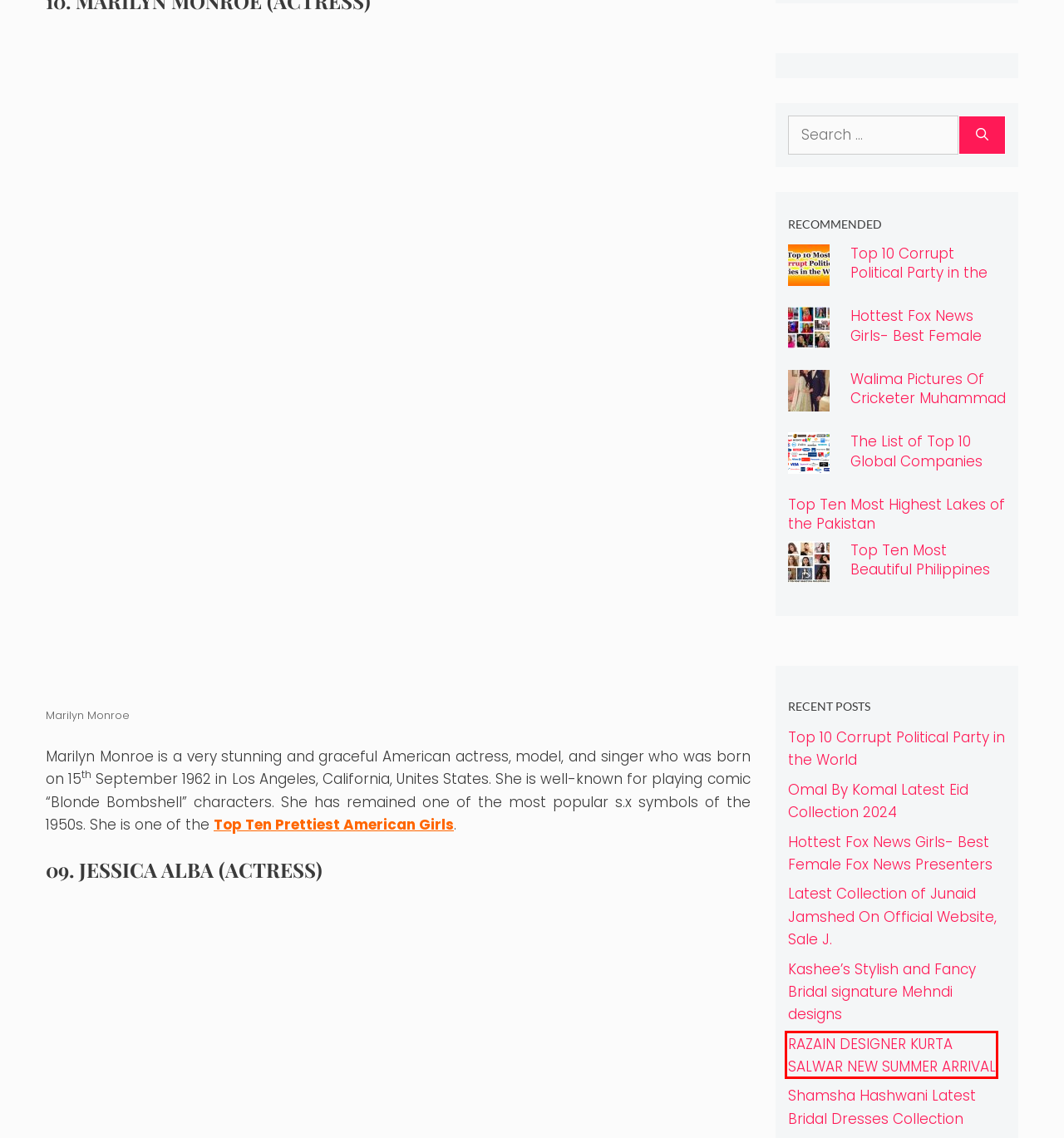You are provided with a screenshot of a webpage highlighting a UI element with a red bounding box. Choose the most suitable webpage description that matches the new page after clicking the element in the bounding box. Here are the candidates:
A. RAZAIN DESIGNER KURTA SALWAR NEW SUMMER ARRIVAL
B. Walima Pictures Of Cricketer Muhammad Amir & His Wife Narjis
C. Bridal Kashees Mehndi Design Collection 2024 Images for Weddings
D. The List of Top 10 Global Companies 2024
E. Junaid Jamshed Sale Eid Collection 2024, Online Pakistan J.
F. Best Female Fox News Presenters - Hottest fox news ladies 2024
G. Top 10 most corrupt political party in the world 2024
H. Most Highest Top Ten Lakes of the Pakistan

A